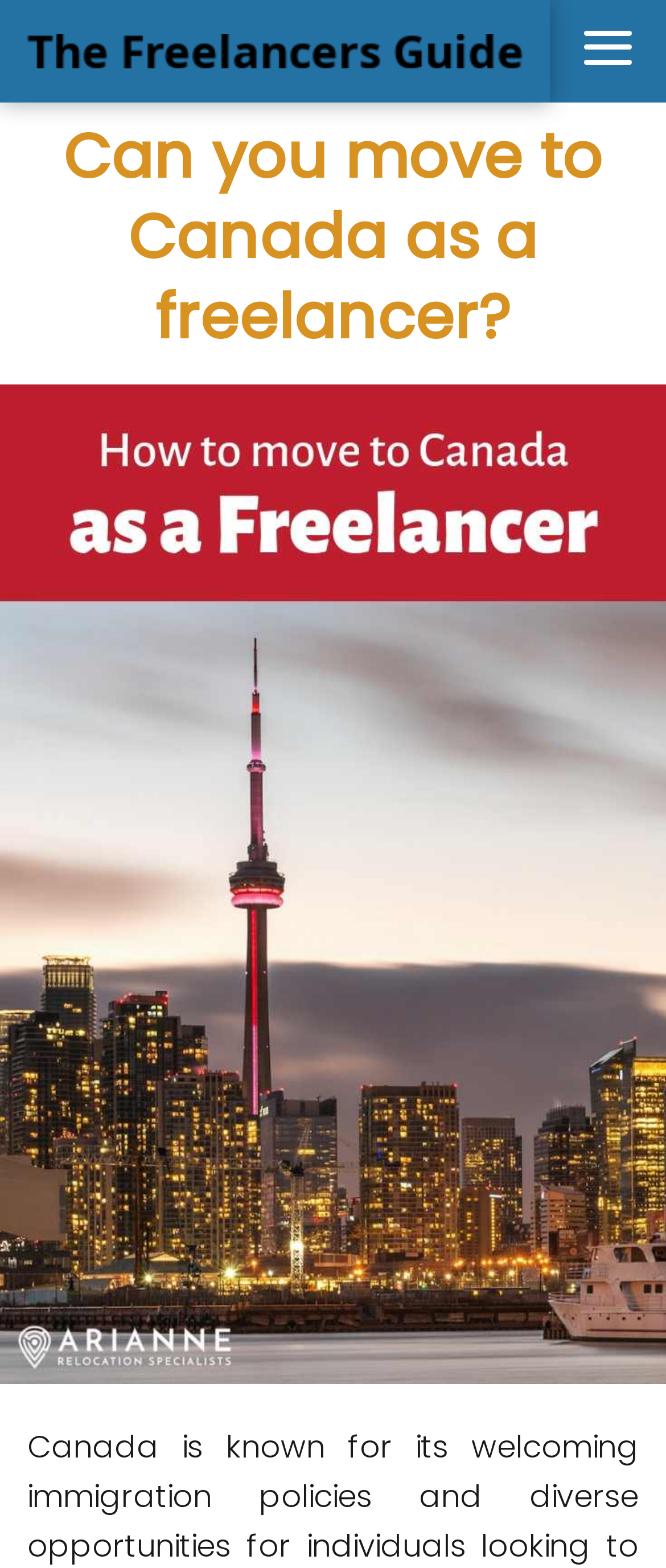Find the coordinates for the bounding box of the element with this description: "parent_node: Copyright © 2022 IMSI".

None